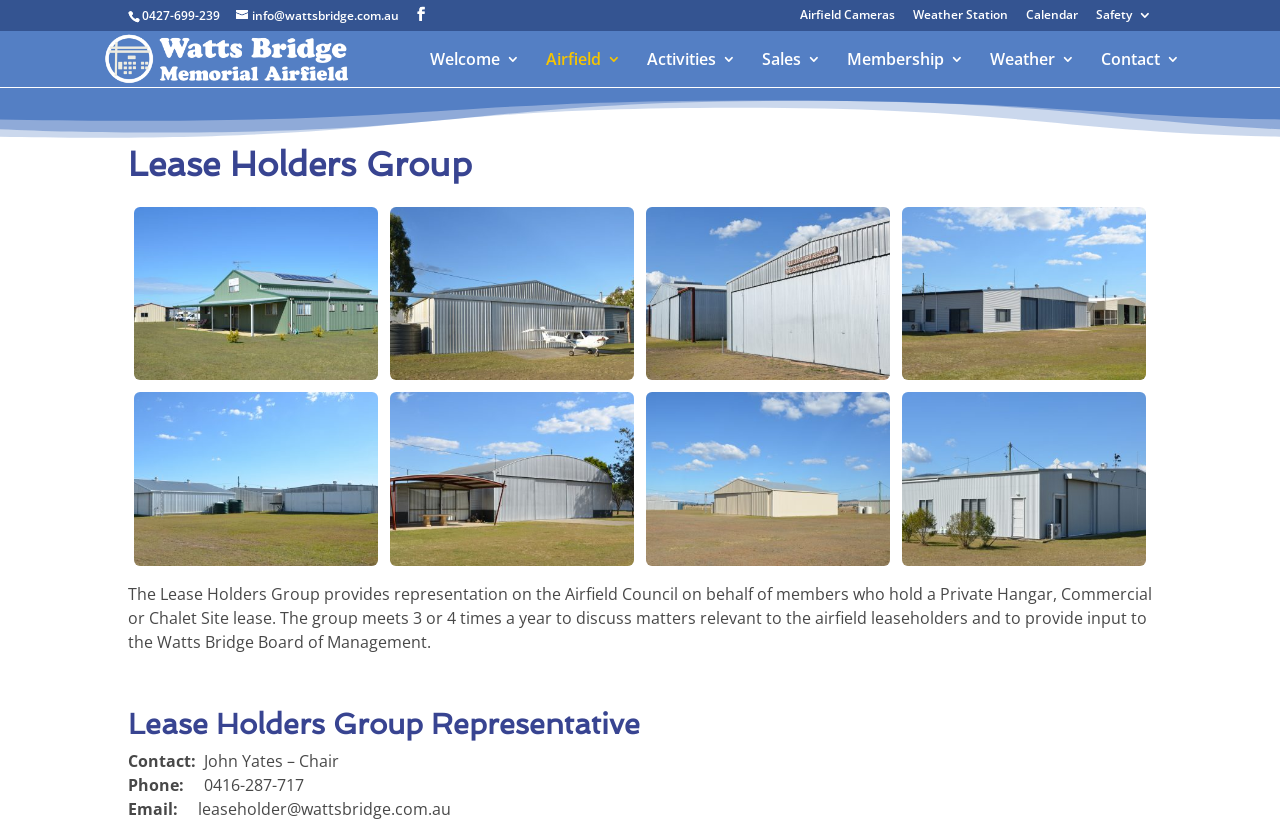Determine the coordinates of the bounding box that should be clicked to complete the instruction: "Click the 'Weather Station' link". The coordinates should be represented by four float numbers between 0 and 1: [left, top, right, bottom].

[0.713, 0.011, 0.788, 0.036]